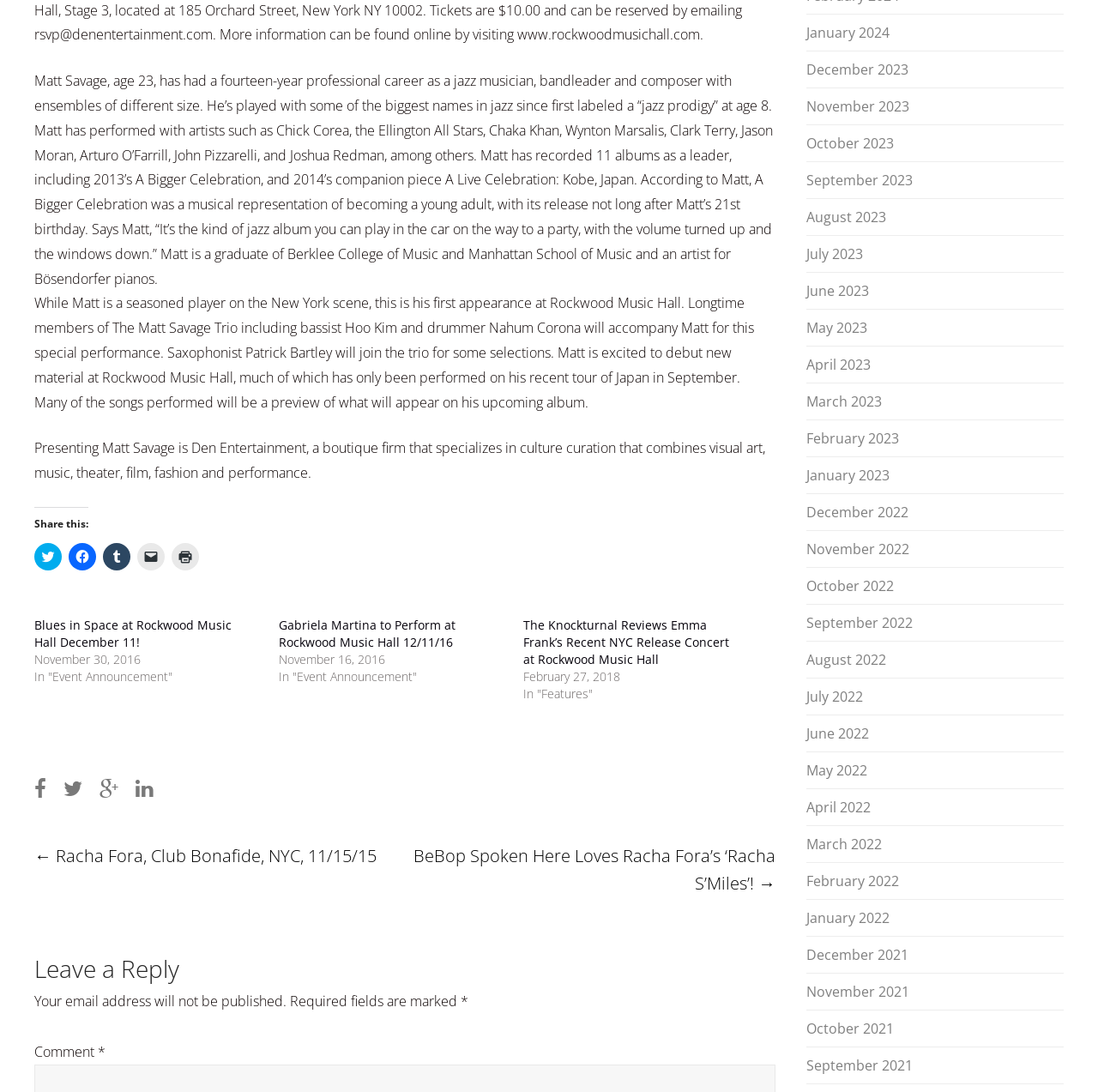Provide a one-word or short-phrase answer to the question:
What is the name of the boutique firm that presents Matt Savage?

Den Entertainment